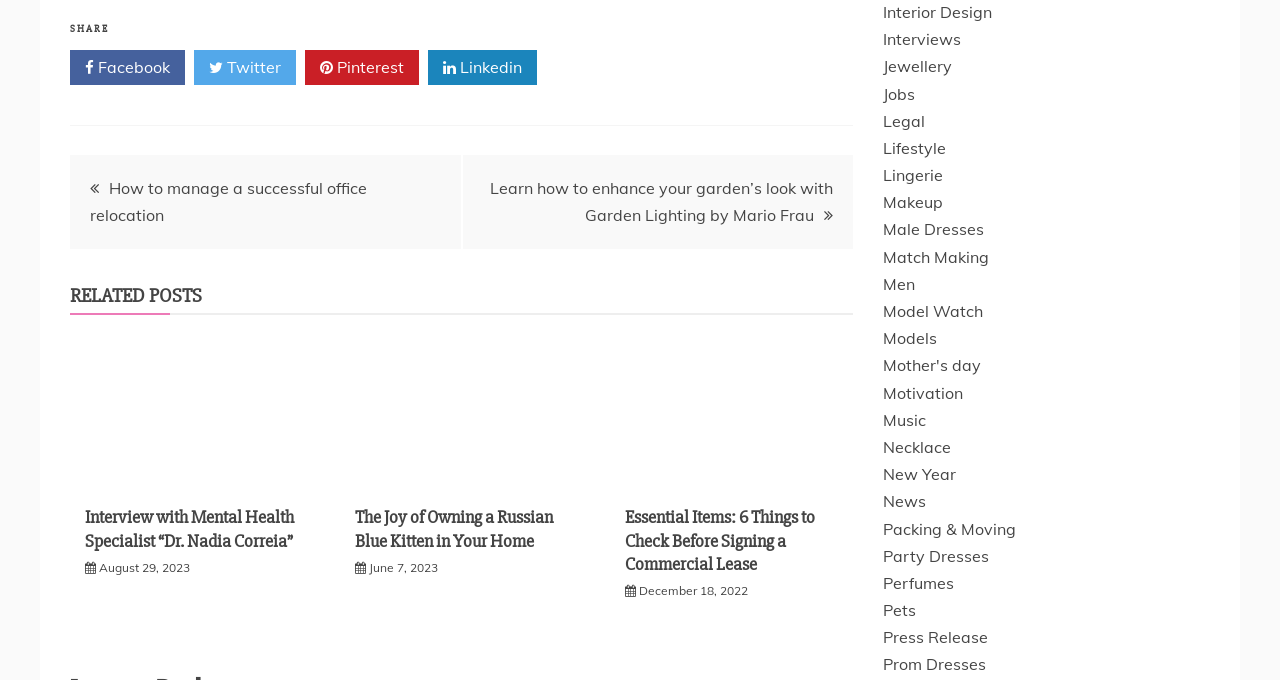What is the purpose of the SHARE button?
Look at the image and provide a short answer using one word or a phrase.

To share content on social media